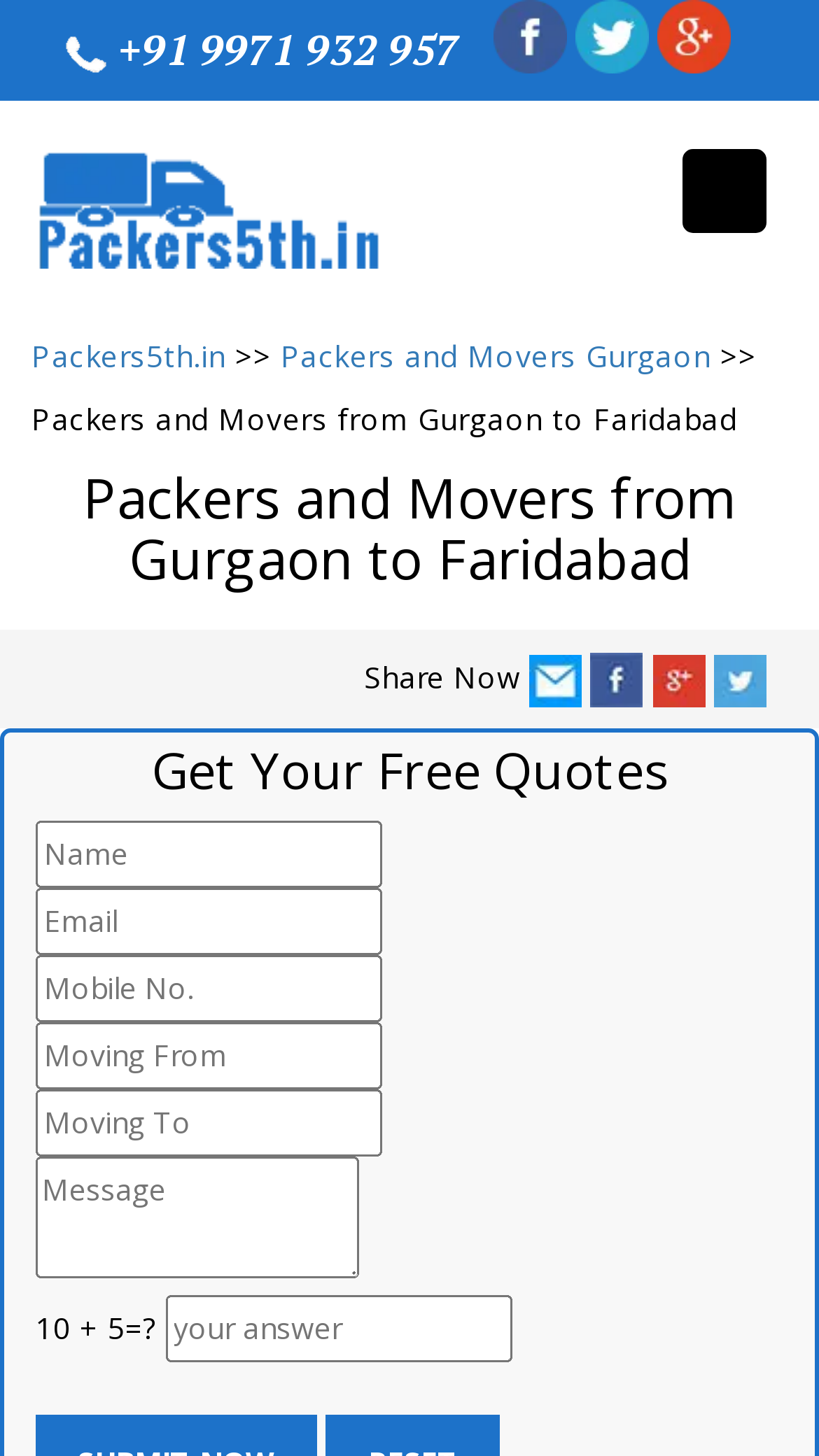What is the label of the first textbox in the form?
Using the image as a reference, give an elaborate response to the question.

The first textbox in the form is labeled as 'Name', which is a required field. This can be found by examining the textbox element with the OCR text 'Name'.